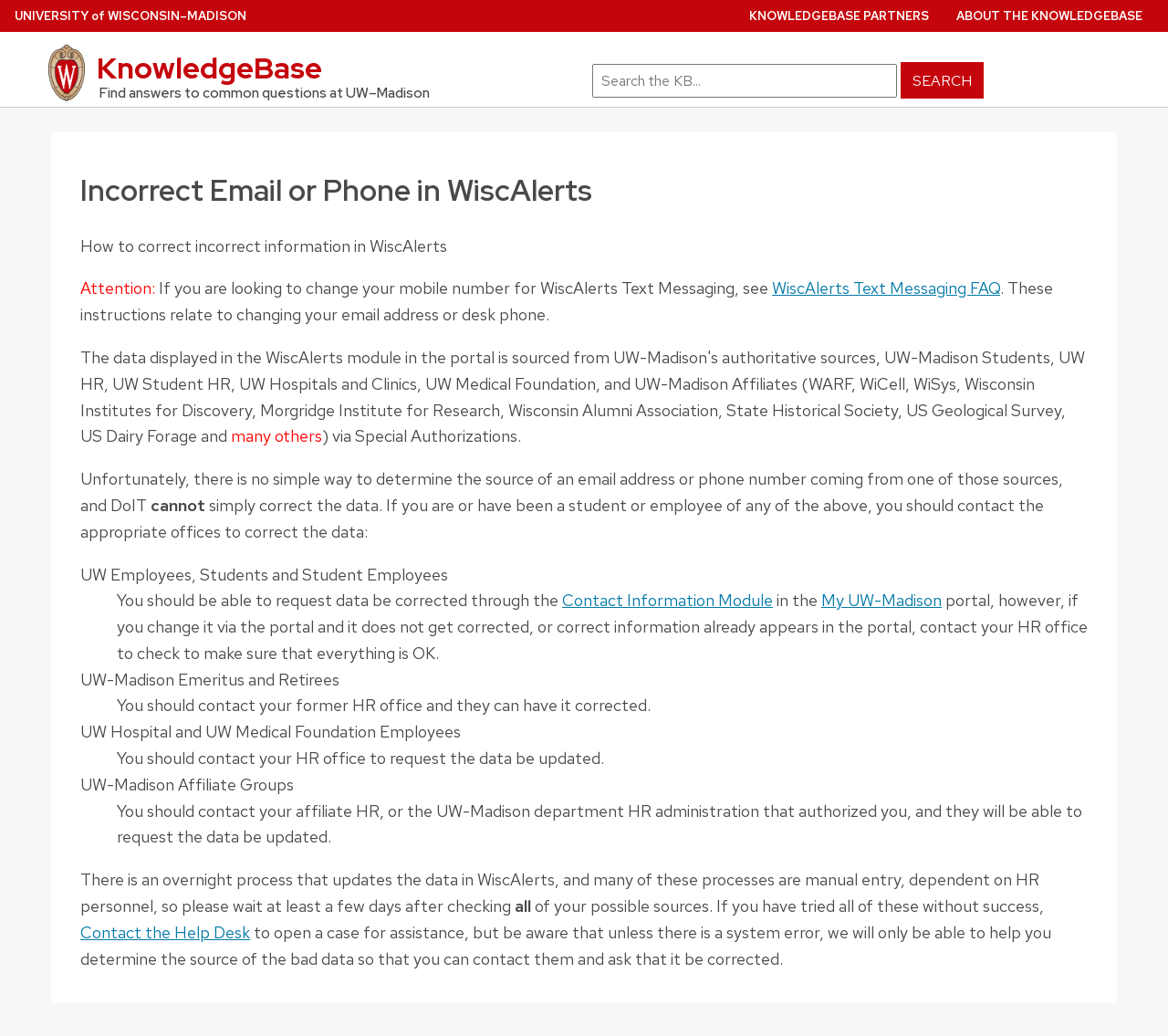Using the elements shown in the image, answer the question comprehensively: What is the name of the university?

I found the answer by looking at the top links on the webpage, where it says 'UNIVERSITY of WISCONSIN–MADISON'.